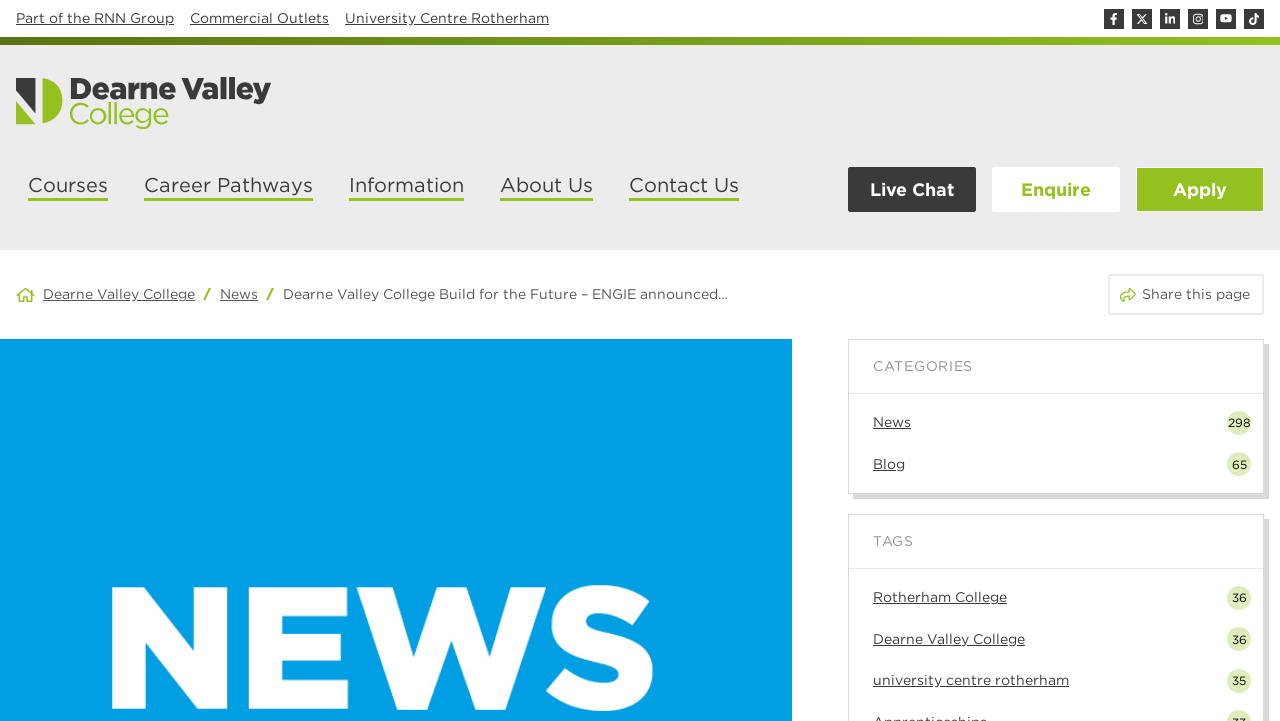Using the information in the image, give a detailed answer to the following question: What is the name of the college?

The name of the college can be found in the navigation section at the top of the webpage, where it says 'Dearne Valley College Build for the Future – ENGIE announced as new Employer Academy Sponsor'. Additionally, the college's name is also mentioned in the link 'Dearne Valley College' with the bounding box coordinates [0.013, 0.107, 0.213, 0.179] and [0.013, 0.394, 0.152, 0.423].